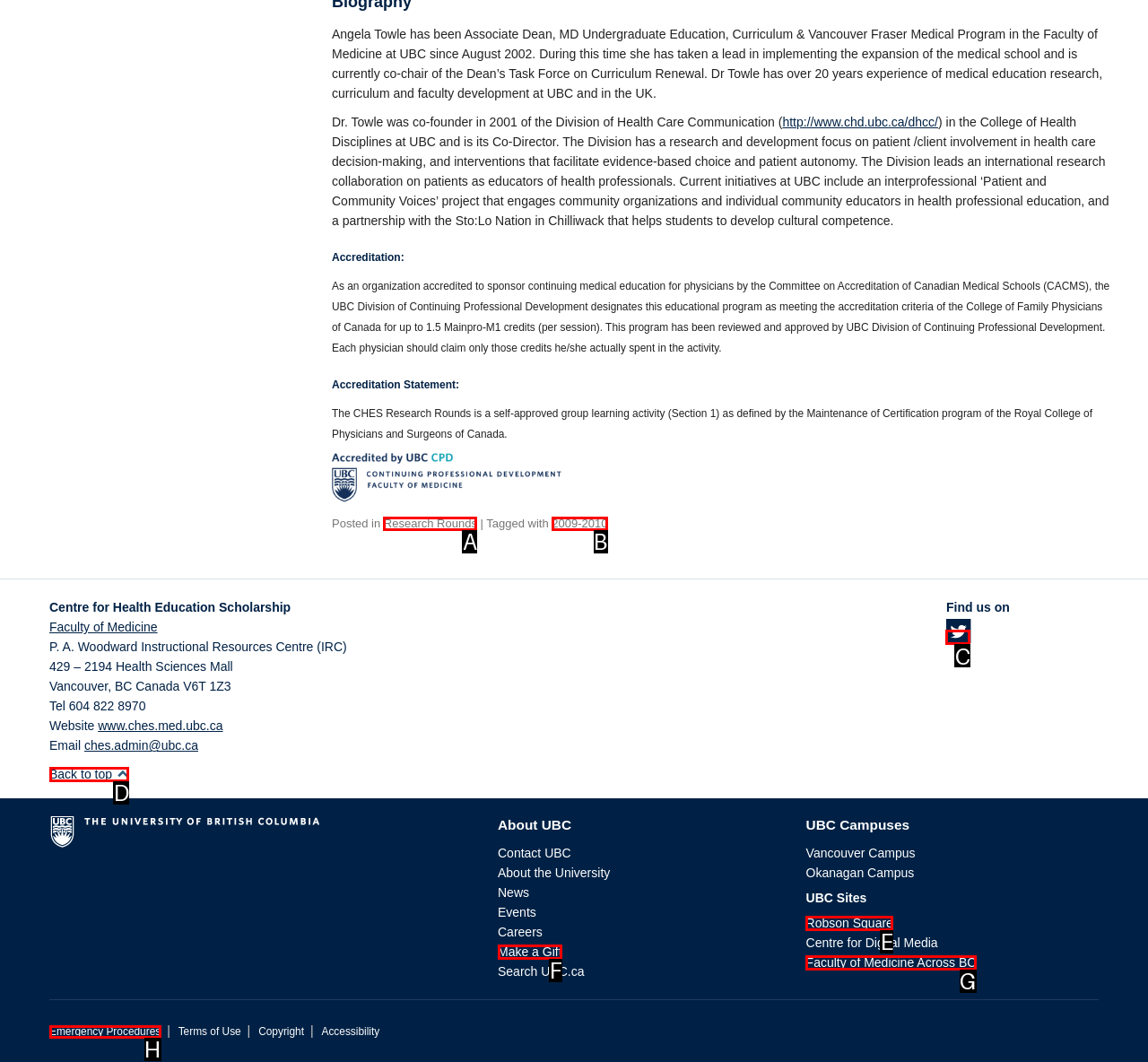Identify the correct UI element to click on to achieve the following task: Find the Centre for Health Education Scholarship on Twitter Respond with the corresponding letter from the given choices.

C